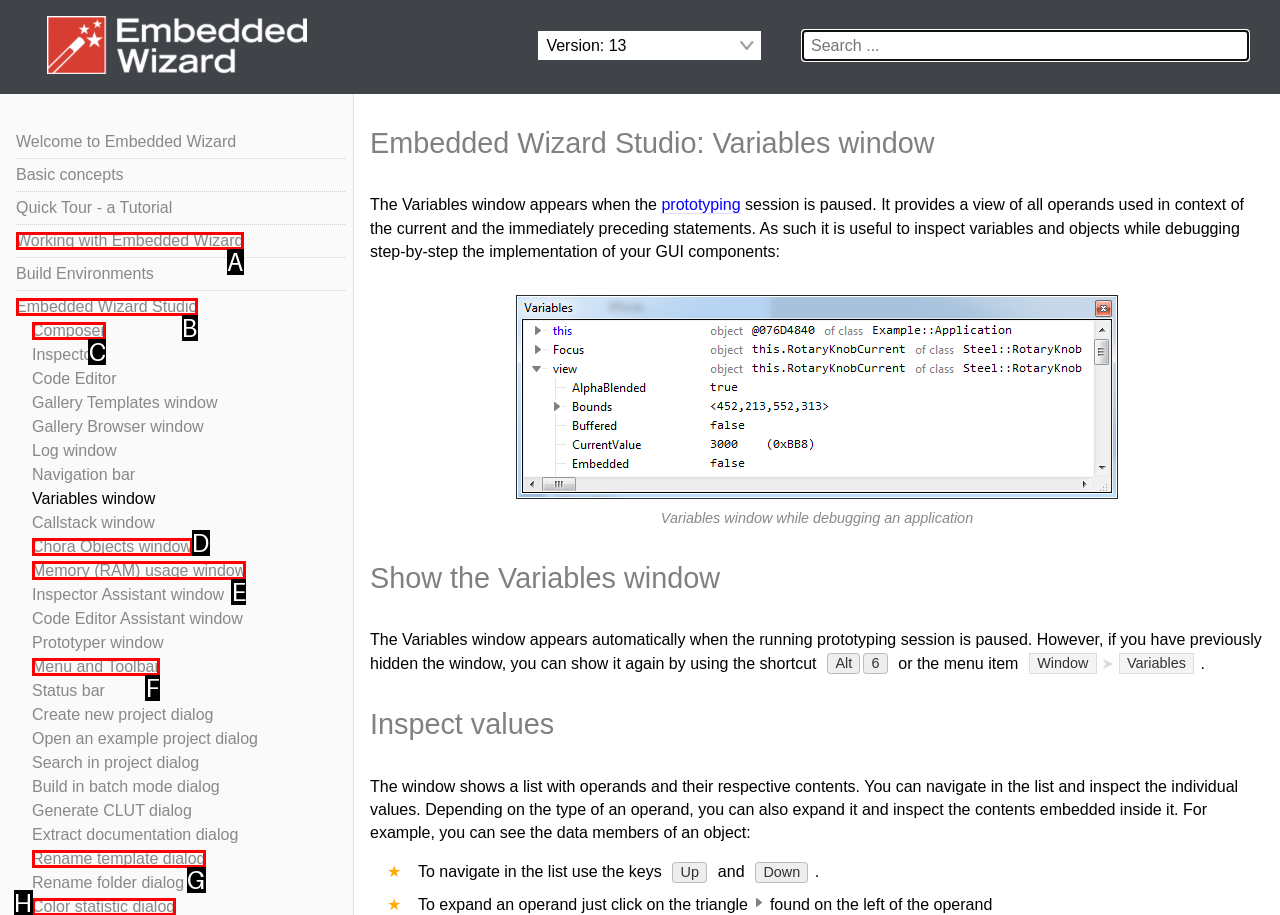Select the HTML element that needs to be clicked to carry out the task: Inspect the Memory (RAM) usage window
Provide the letter of the correct option.

E